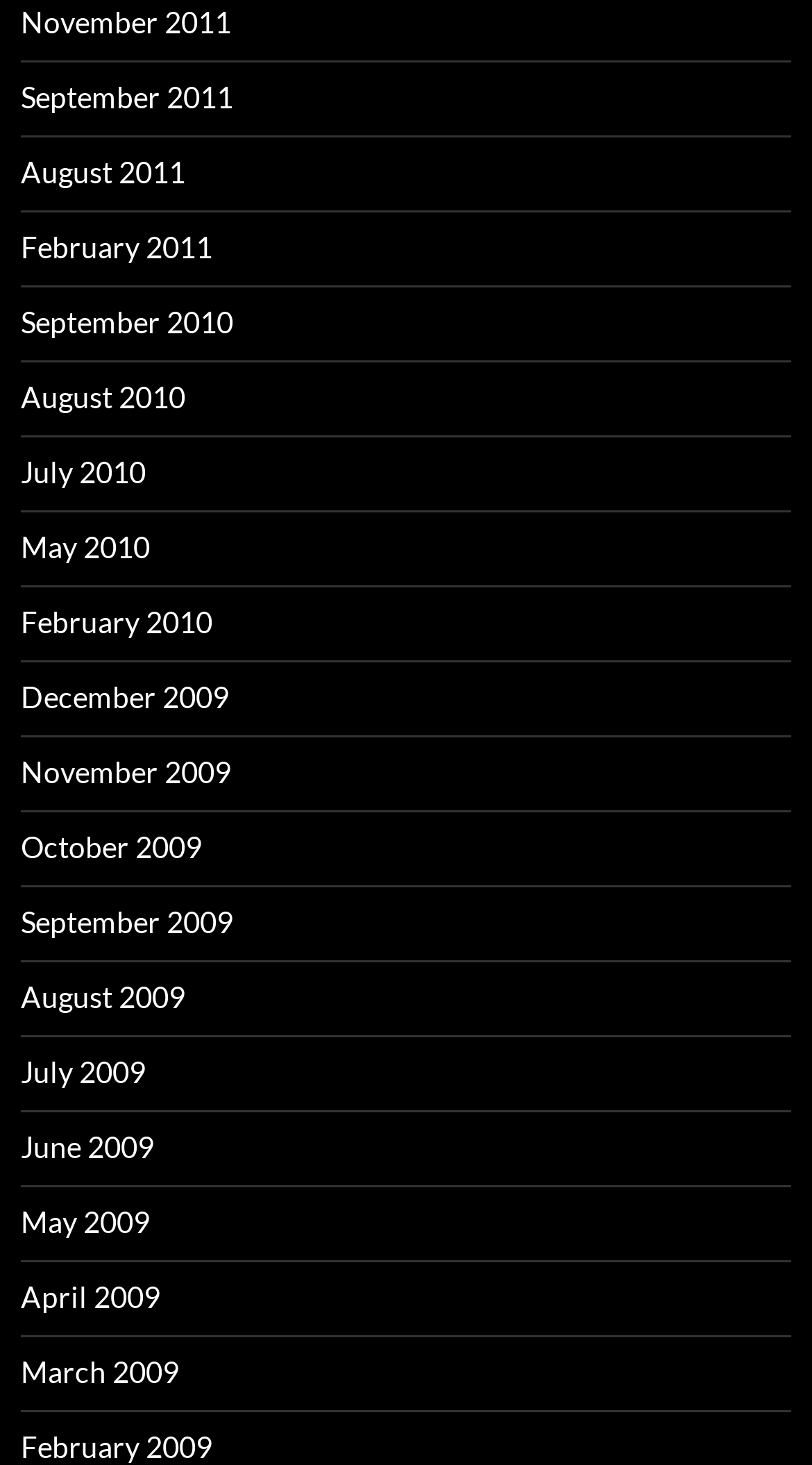What is the earliest month listed?
Please provide a single word or phrase as the answer based on the screenshot.

February 2009